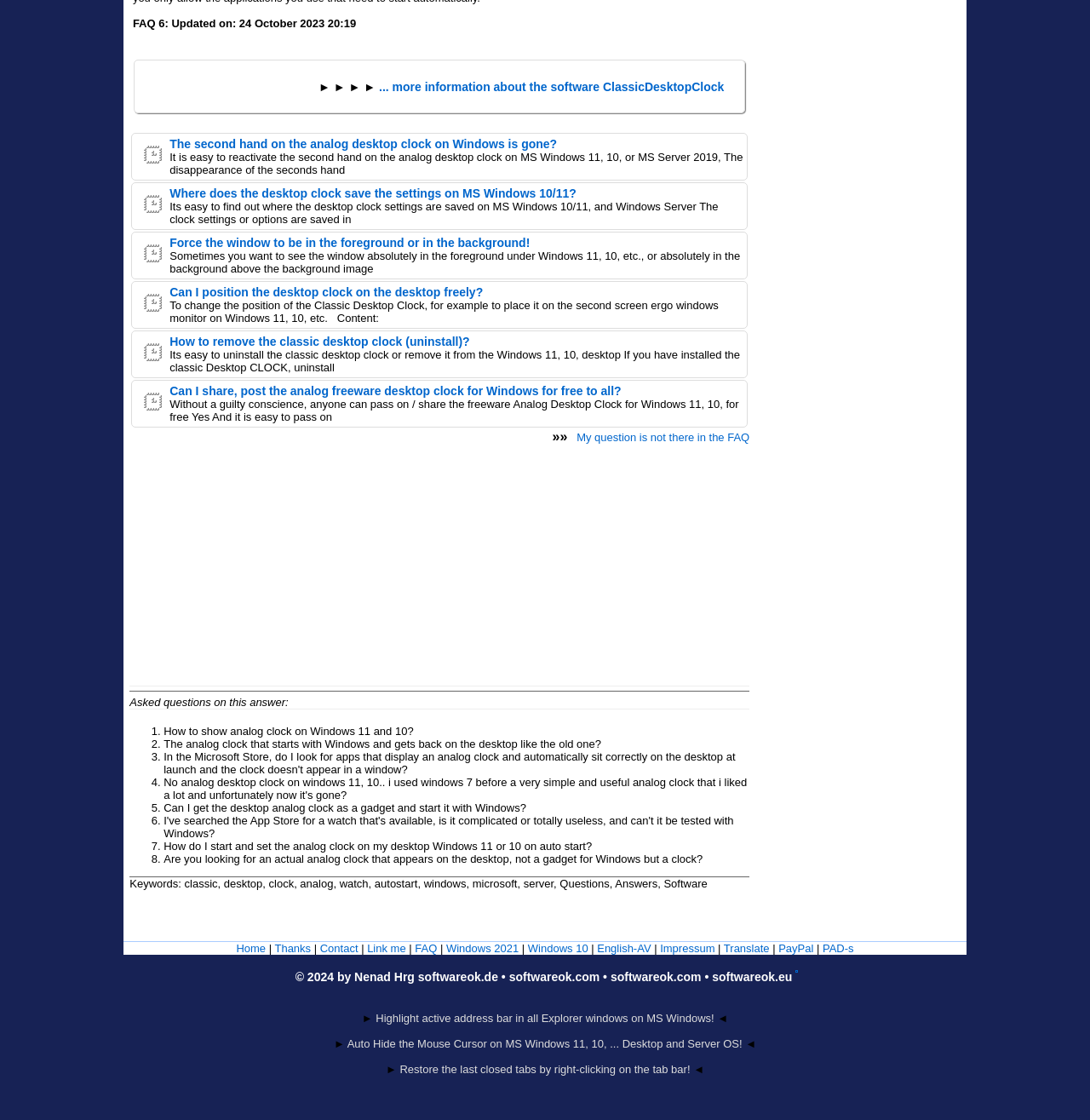Given the description "Translate", provide the bounding box coordinates of the corresponding UI element.

[0.664, 0.841, 0.706, 0.853]